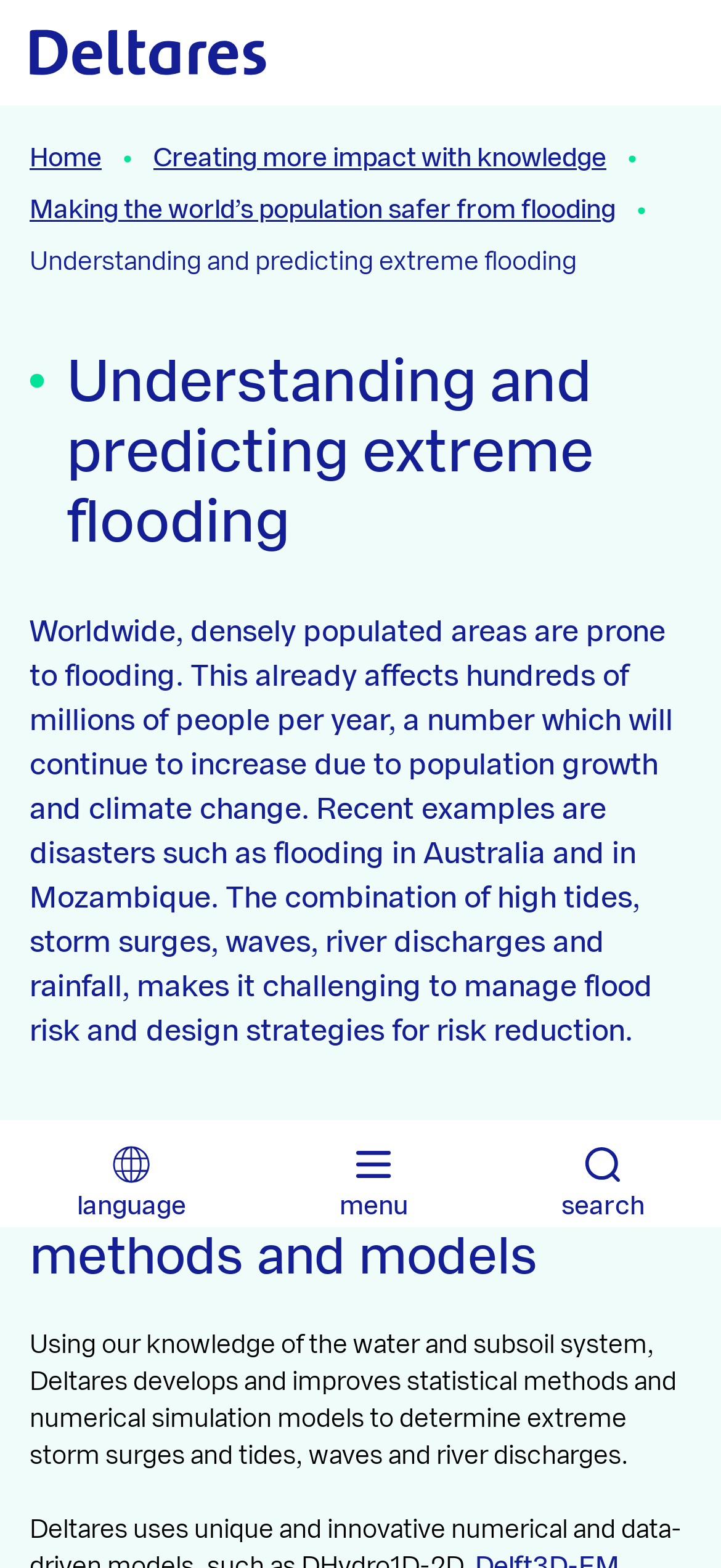Please determine and provide the text content of the webpage's heading.

Understanding and predicting extreme flooding